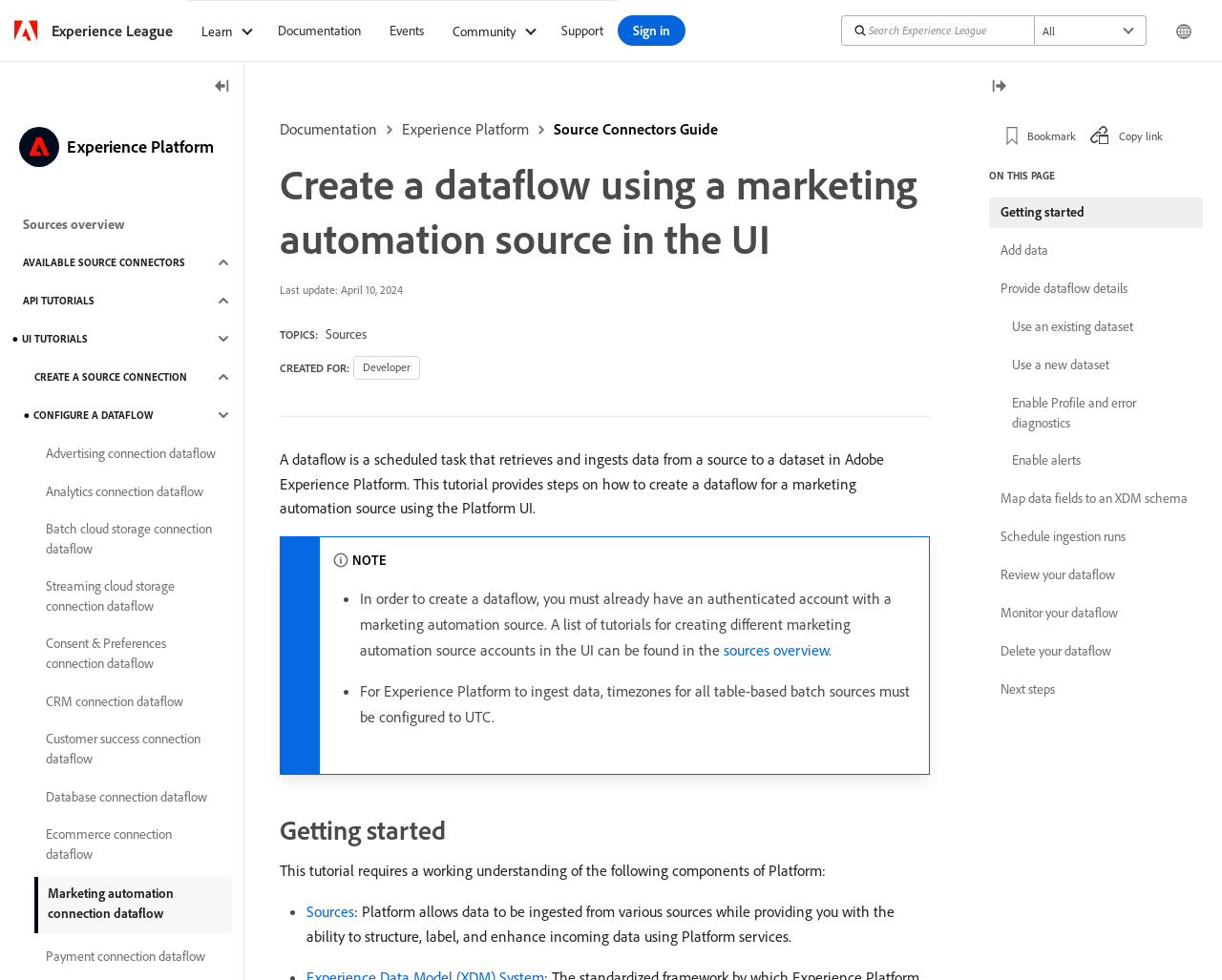Please identify the bounding box coordinates of the area that needs to be clicked to follow this instruction: "Click the 'Learn' button".

[0.153, 0.0, 0.216, 0.063]